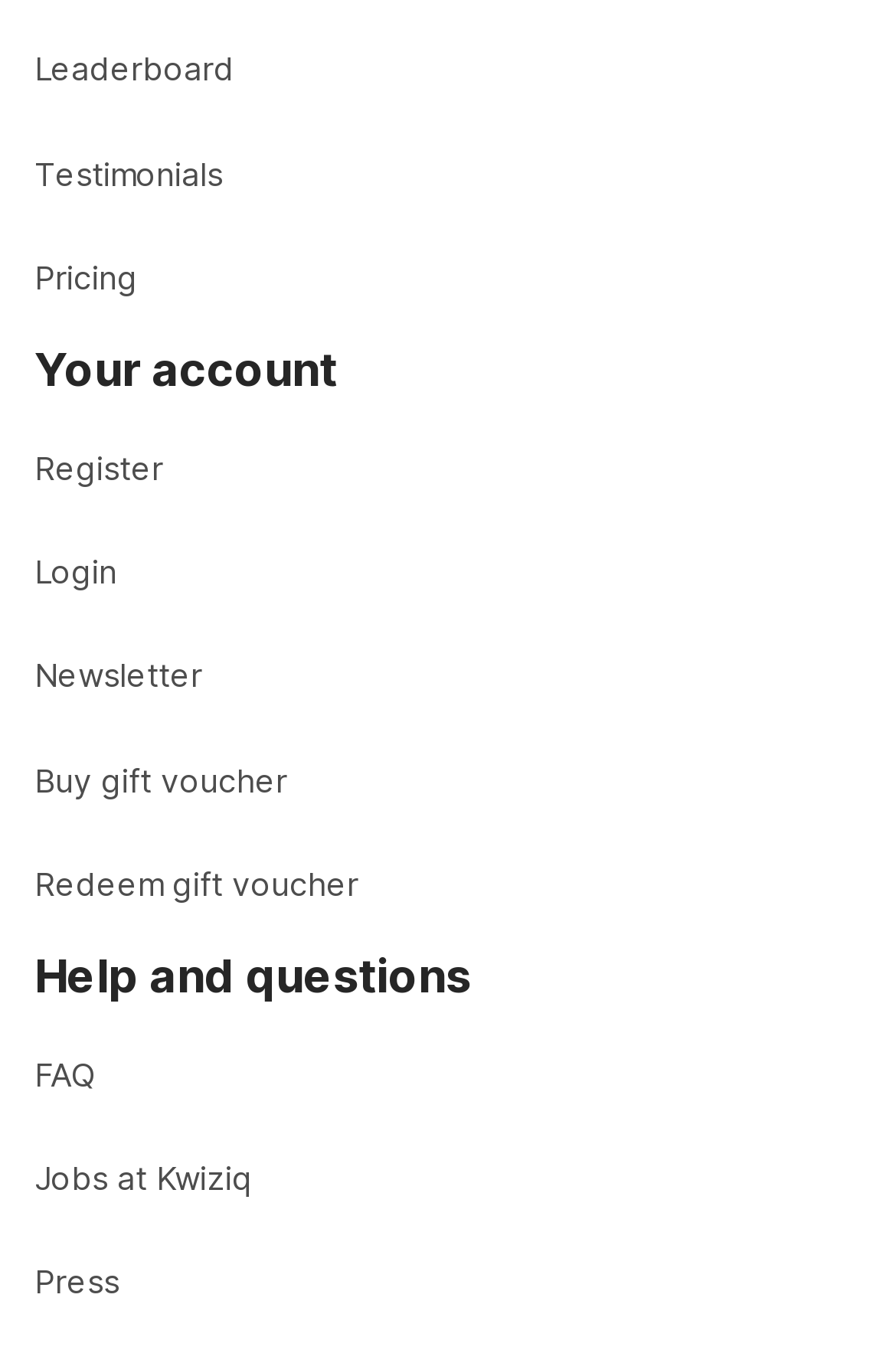How many sections are on the webpage?
Respond with a short answer, either a single word or a phrase, based on the image.

2